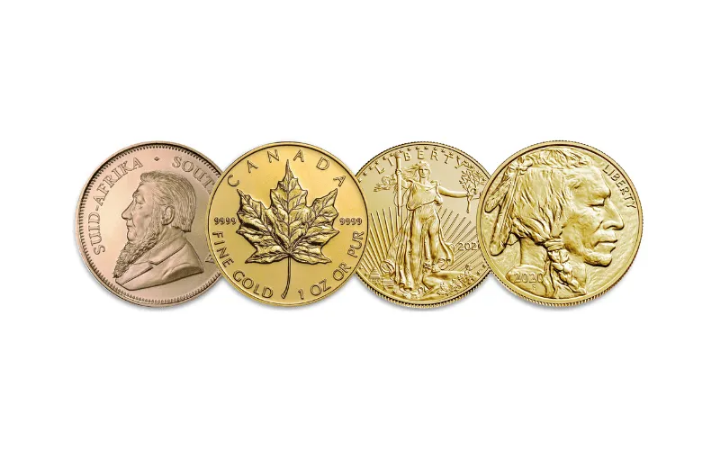With reference to the image, please provide a detailed answer to the following question: What is the purity of the Canadian Gold Maple Leaf coin?

The caption states that the Canadian Gold Maple Leaf coin is famous for its intricate maple leaf design and purity of 9999 fine gold, which is the correct answer.